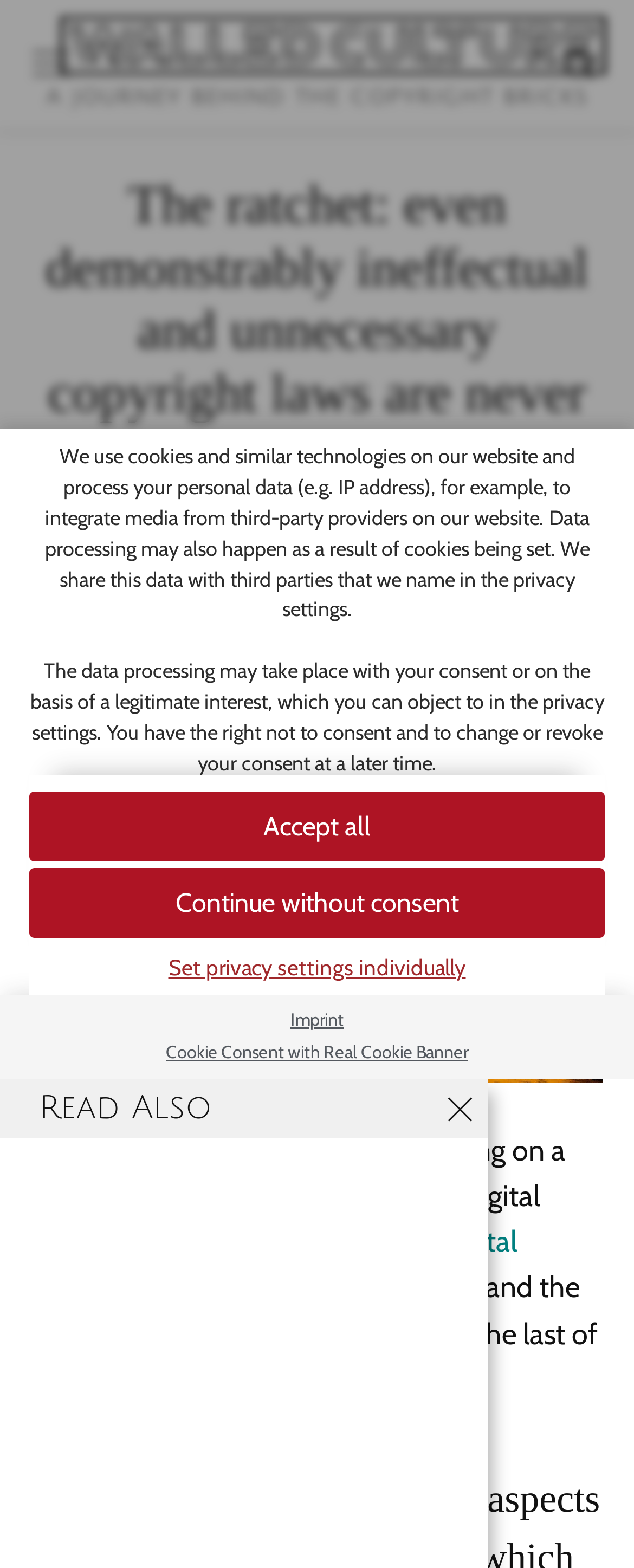Indicate the bounding box coordinates of the element that must be clicked to execute the instruction: "Read the blog post 'Seeing more anxiety in my coaching clients. Could this be why?'". The coordinates should be given as four float numbers between 0 and 1, i.e., [left, top, right, bottom].

None